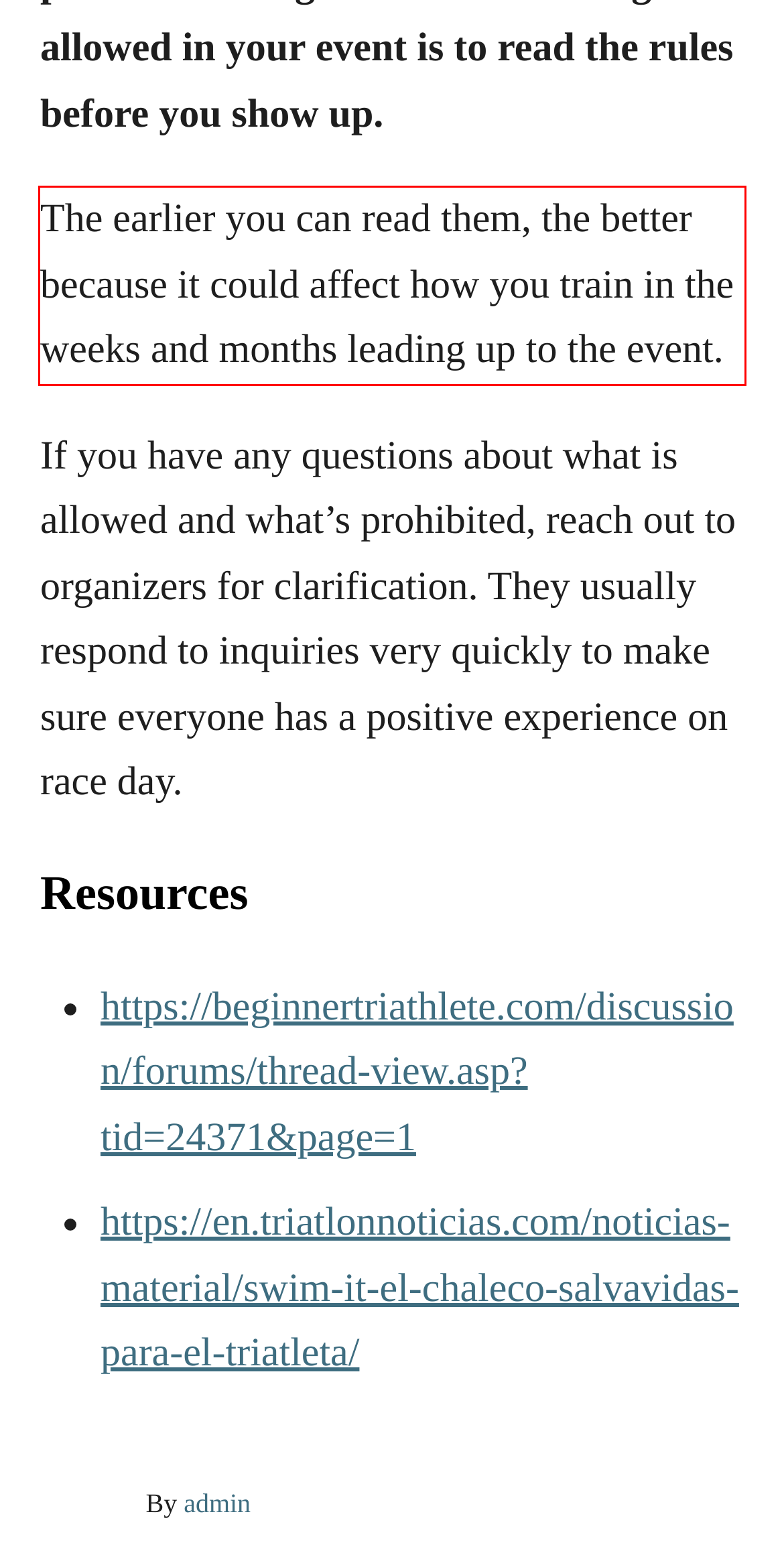Please examine the webpage screenshot and extract the text within the red bounding box using OCR.

The earlier you can read them, the better because it could affect how you train in the weeks and months leading up to the event.